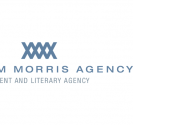What type of font is used in the agency's branding?
Observe the image and answer the question with a one-word or short phrase response.

Sleek, professional font